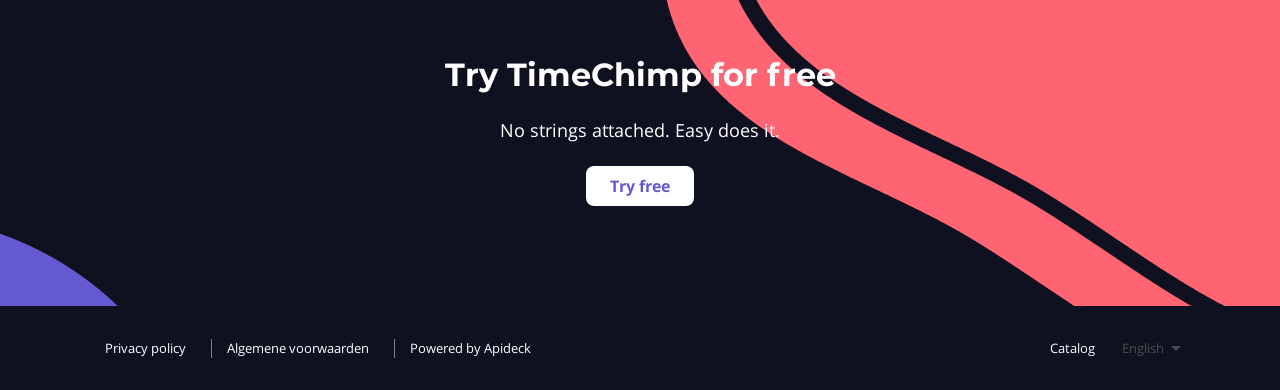What language is the webpage in?
Provide a comprehensive and detailed answer to the question.

The language of the webpage is English, as indicated by the StaticText 'English' in the footer section of the webpage. This suggests that the content of the webpage is in English.